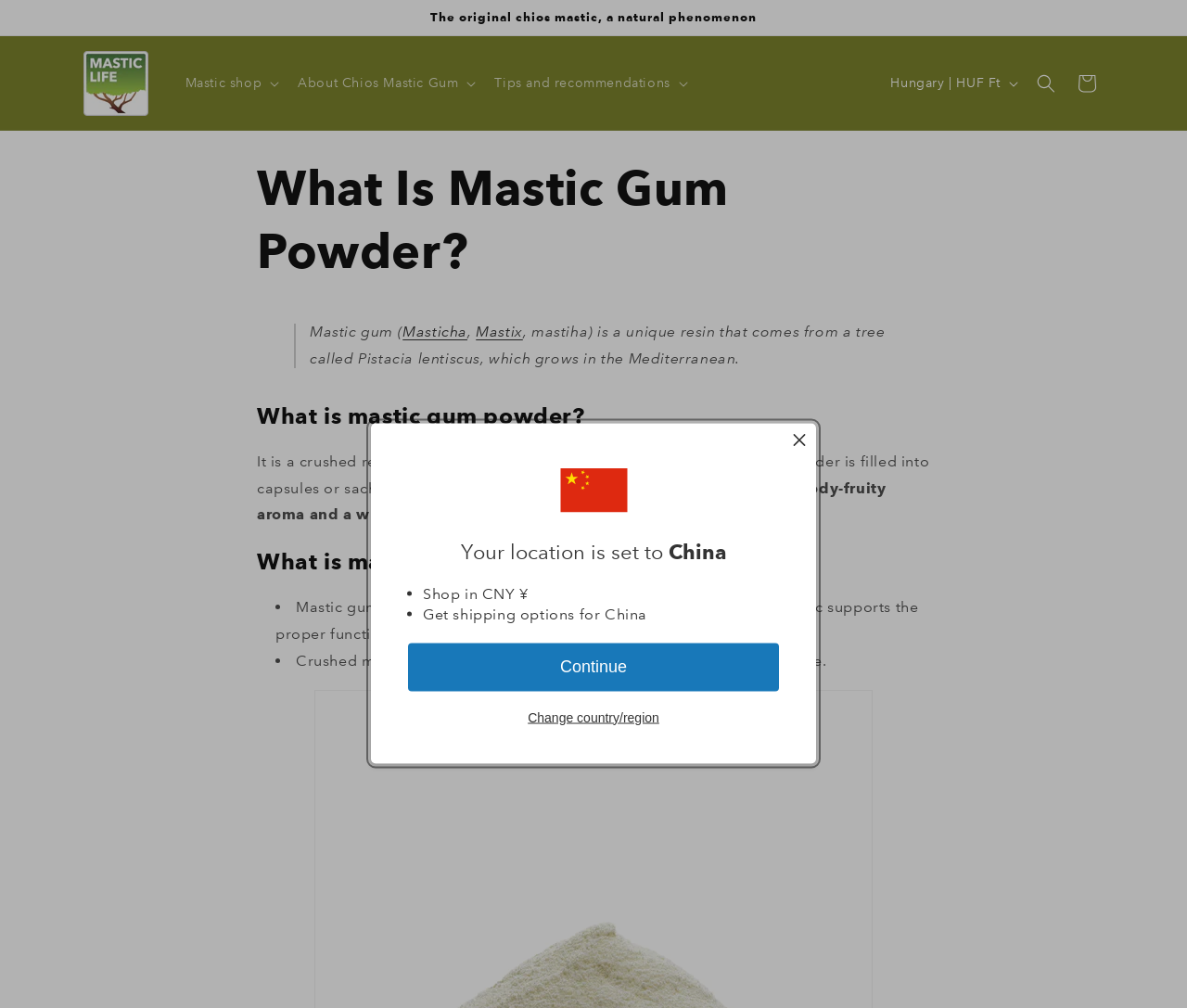Present a detailed account of what is displayed on the webpage.

This webpage is about Mastic gum, a resin of Pistacia lentiscus, and its uses. At the top, there is a notification bar with a dismiss button, informing users that their location is set to China and providing options to shop in CNY ¥, get shipping options, or change the country/region.

Below the notification bar, there is an announcement section with a heading that reads "The original chios mastic, a natural phenomenon." On the left side, there is a logo of Mastic Masticlife, which is a link. 

The main navigation menu is divided into four sections: Mastic shop, About Chios Mastic Gum, Tips and recommendations, and a search bar. 

On the right side, there is a country/region selector with a heading and a button to select a country. Below it, there is a cart link.

The main content of the webpage is divided into three sections. The first section has a heading "What Is Mastic Gum Powder?" and a blockquote that describes mastic gum as a unique resin that comes from a tree called Pistacia lentiscus. 

The second section has a heading "What is mastic gum powder?" and describes it as a crushed resin used as a spice or in supplements. It also mentions that the mastic powder is filled into capsules or sachets and has a strong woody-fruity aroma and a white-yellow color.

The third section has a heading "What is mastic gum powder used for?" and lists two uses of mastic gum powder: as a dietary supplement to support the proper functioning of the digestive system, and as a spice when mixed with salt or sugar.